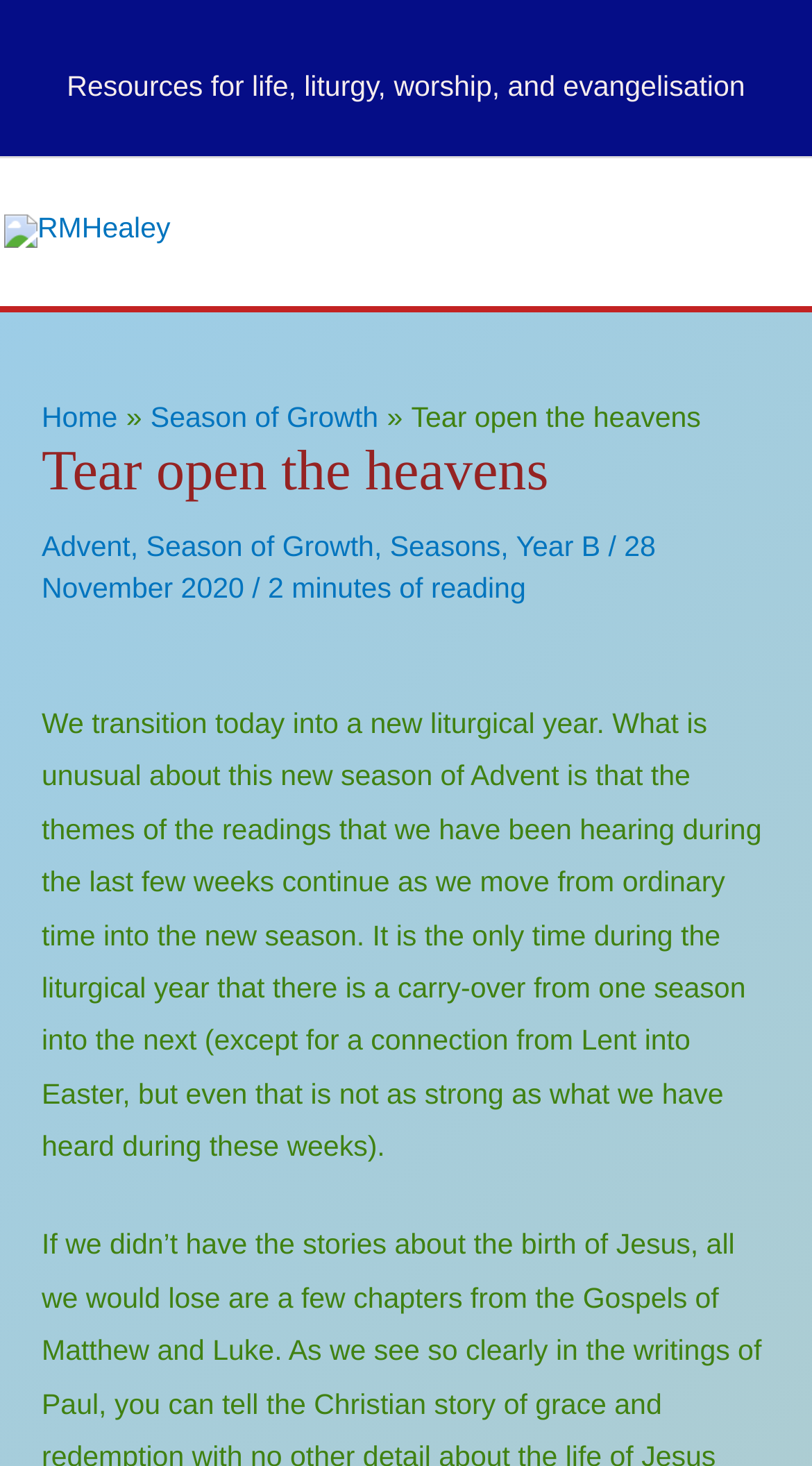Based on the image, provide a detailed and complete answer to the question: 
What is the current season being discussed?

The current season being discussed can be found in the breadcrumbs navigation, where it says 'Season of Growth > Tear open the heavens > Advent'. Additionally, the text also mentions 'this new season of Advent'.